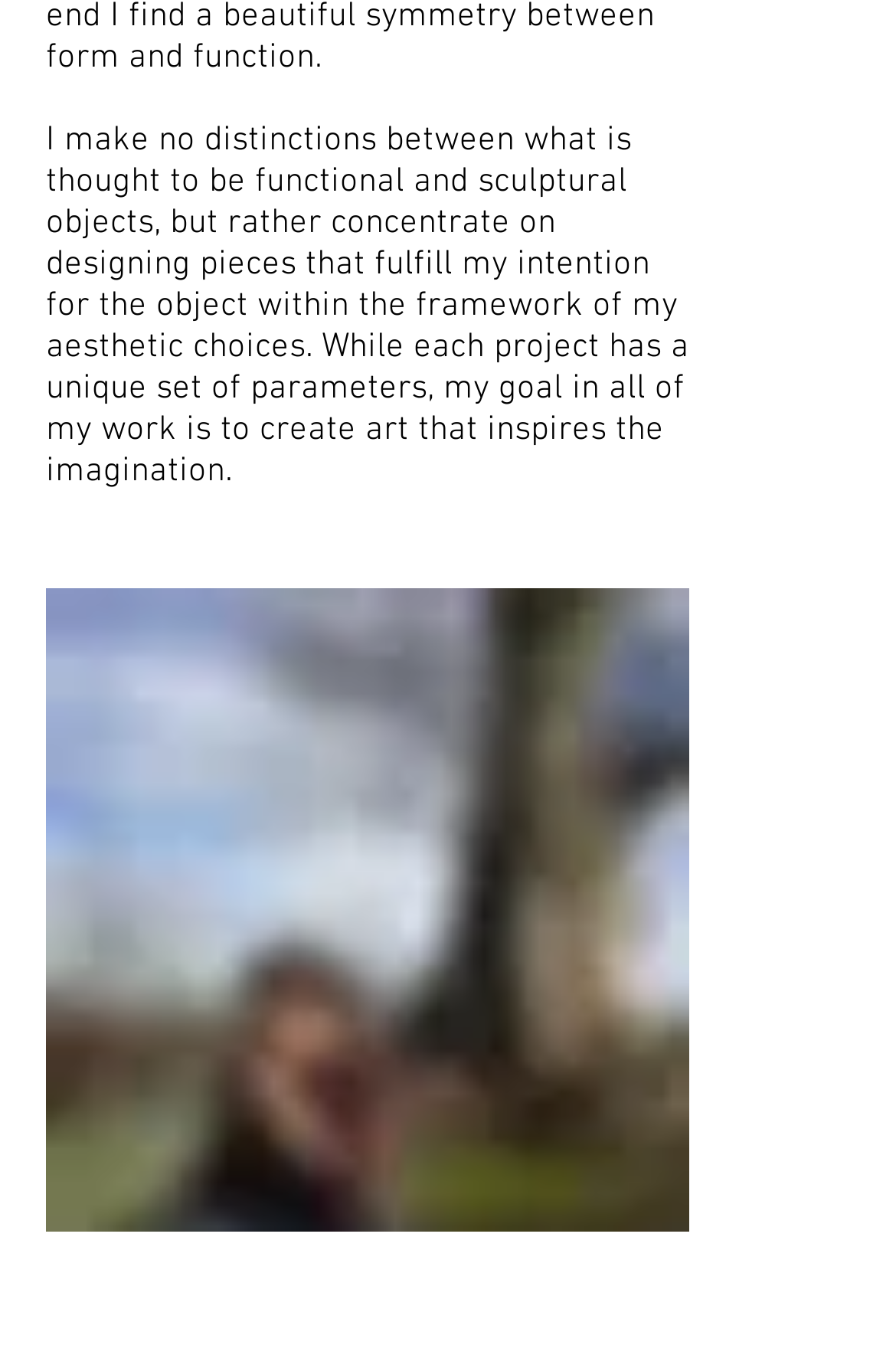Determine the bounding box for the UI element described here: "aria-label="Wescover Badge"".

[0.238, 0.924, 0.328, 0.983]